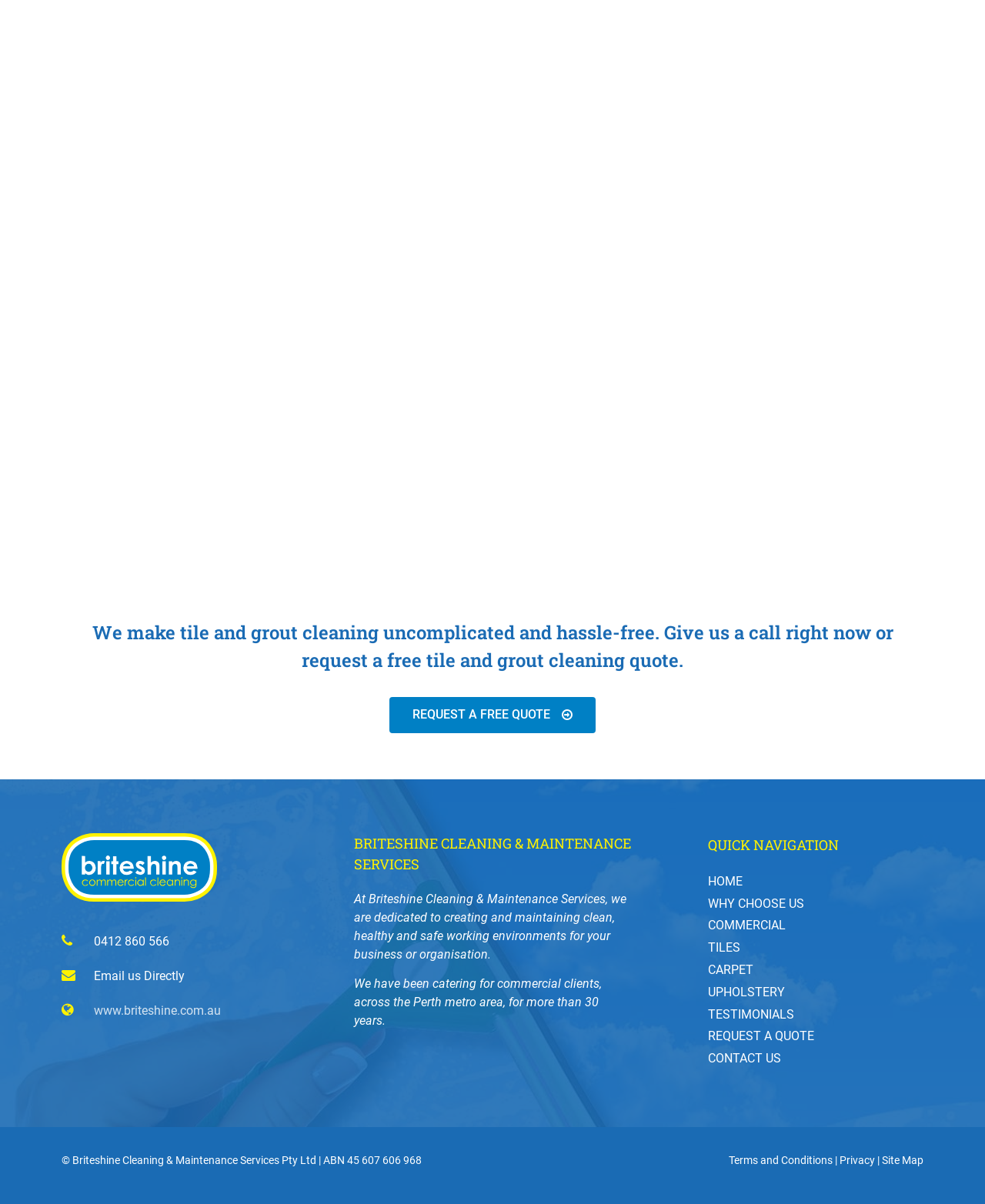Determine the bounding box for the HTML element described here: "Privacy". The coordinates should be given as [left, top, right, bottom] with each number being a float between 0 and 1.

[0.852, 0.958, 0.888, 0.968]